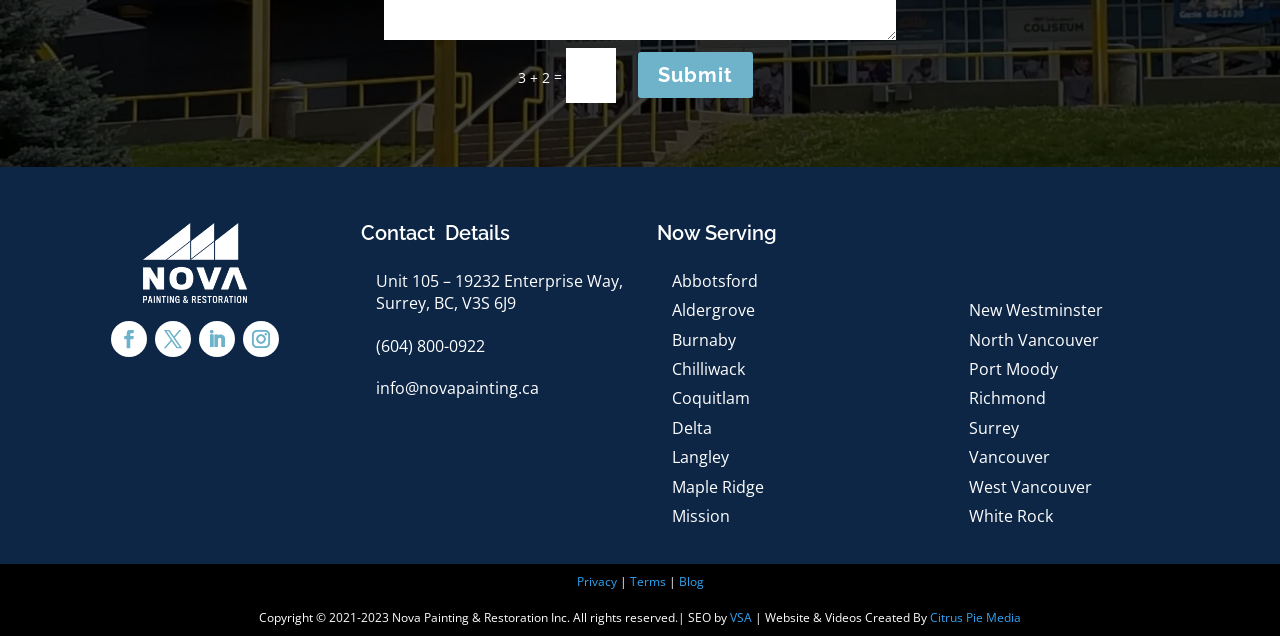Determine the bounding box for the UI element described here: "Follow".

[0.19, 0.504, 0.218, 0.561]